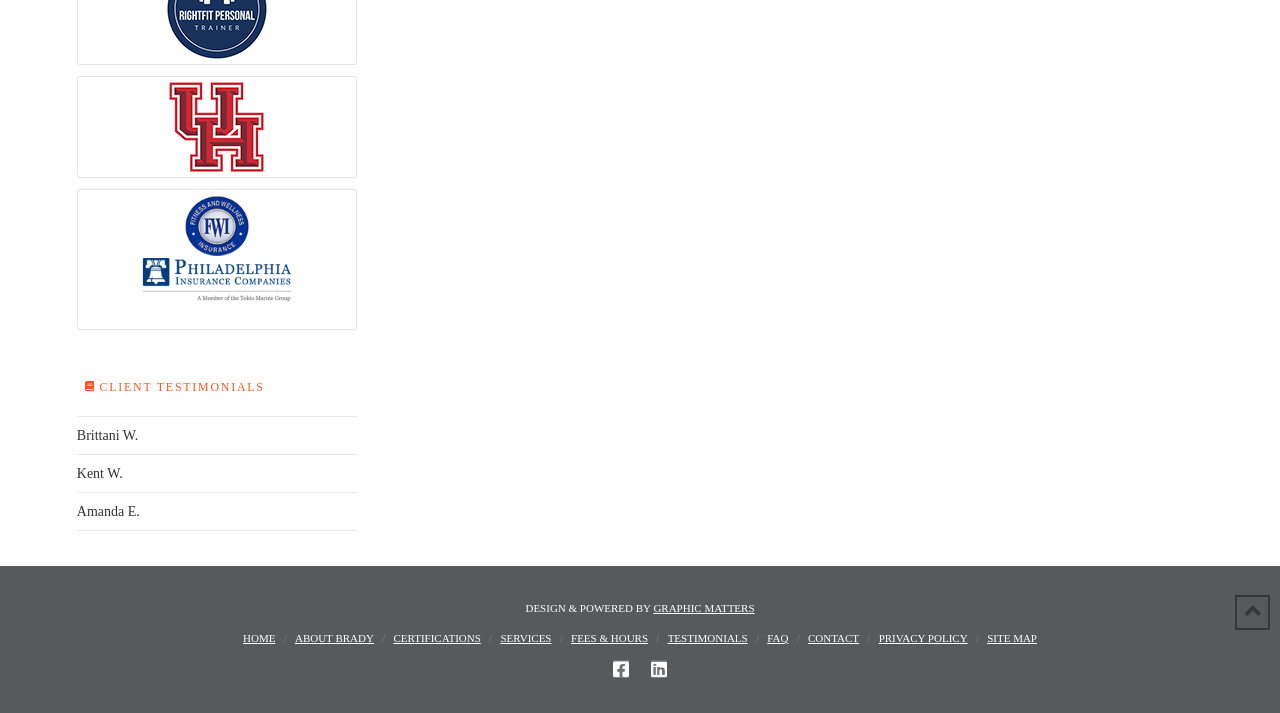Bounding box coordinates should be provided in the format (top-left x, top-left y, bottom-right x, bottom-right y) with all values between 0 and 1. Identify the bounding box for this UI element: Contact

[0.631, 0.884, 0.671, 0.904]